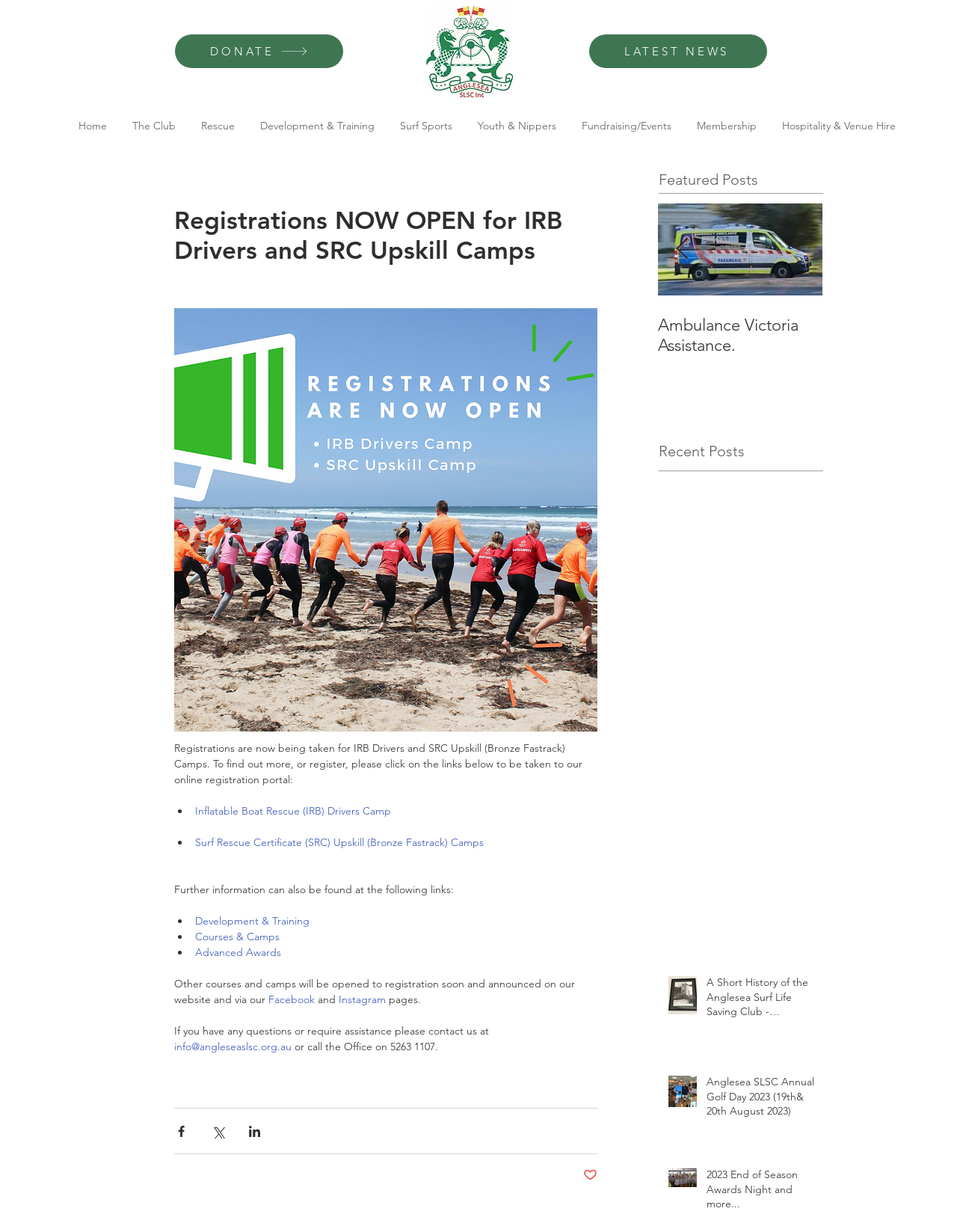Utilize the details in the image to give a detailed response to the question: How can users share the content of this webpage?

The webpage provides buttons to share the content via Facebook, Twitter, or LinkedIn, allowing users to easily share the information with others.